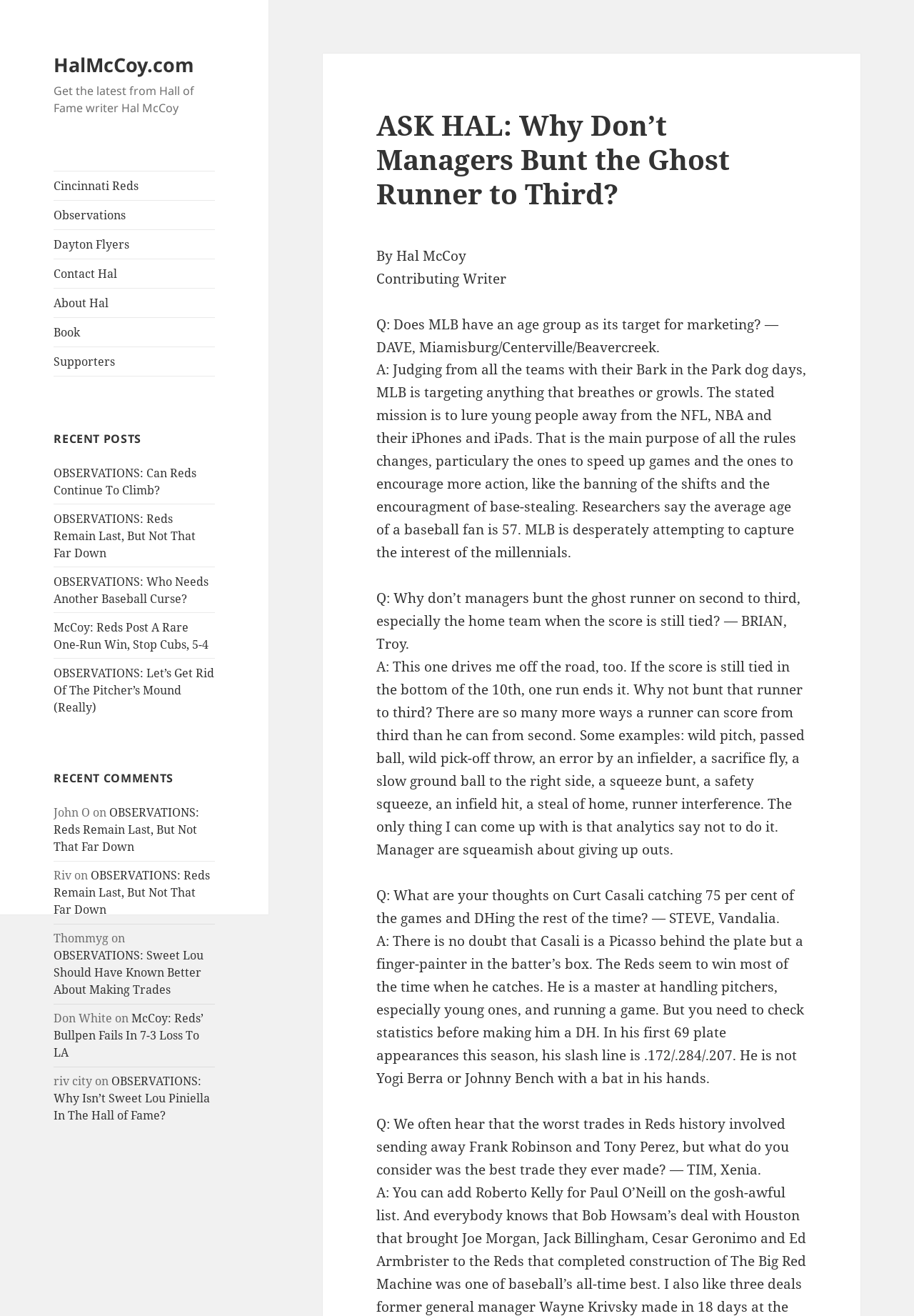Find and indicate the bounding box coordinates of the region you should select to follow the given instruction: "View the 'OBSERVATIONS: Can Reds Continue To Climb?' post".

[0.059, 0.353, 0.215, 0.378]